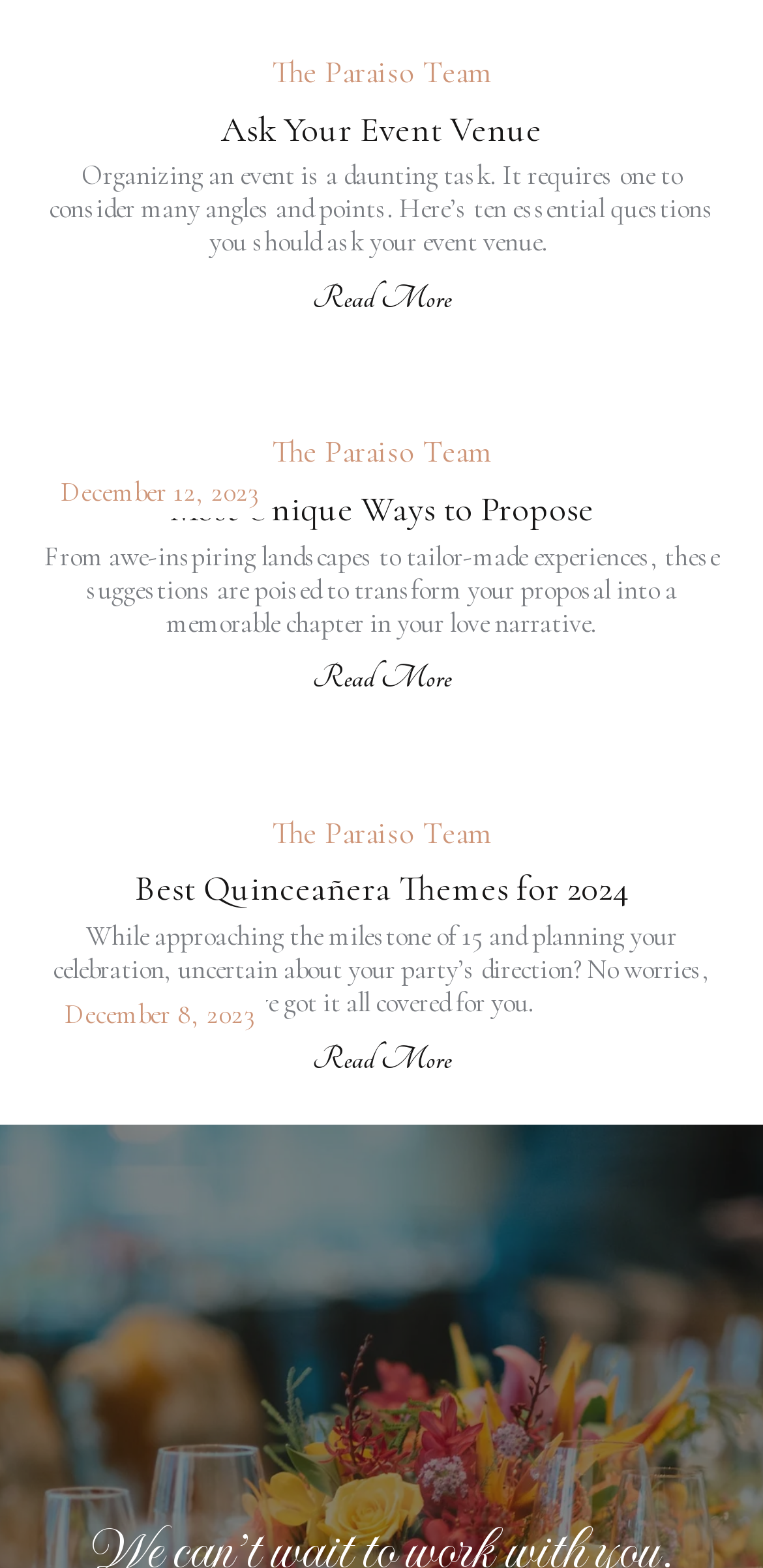Pinpoint the bounding box coordinates of the element to be clicked to execute the instruction: "Click on 'The Paraiso Team'".

[0.356, 0.034, 0.644, 0.059]